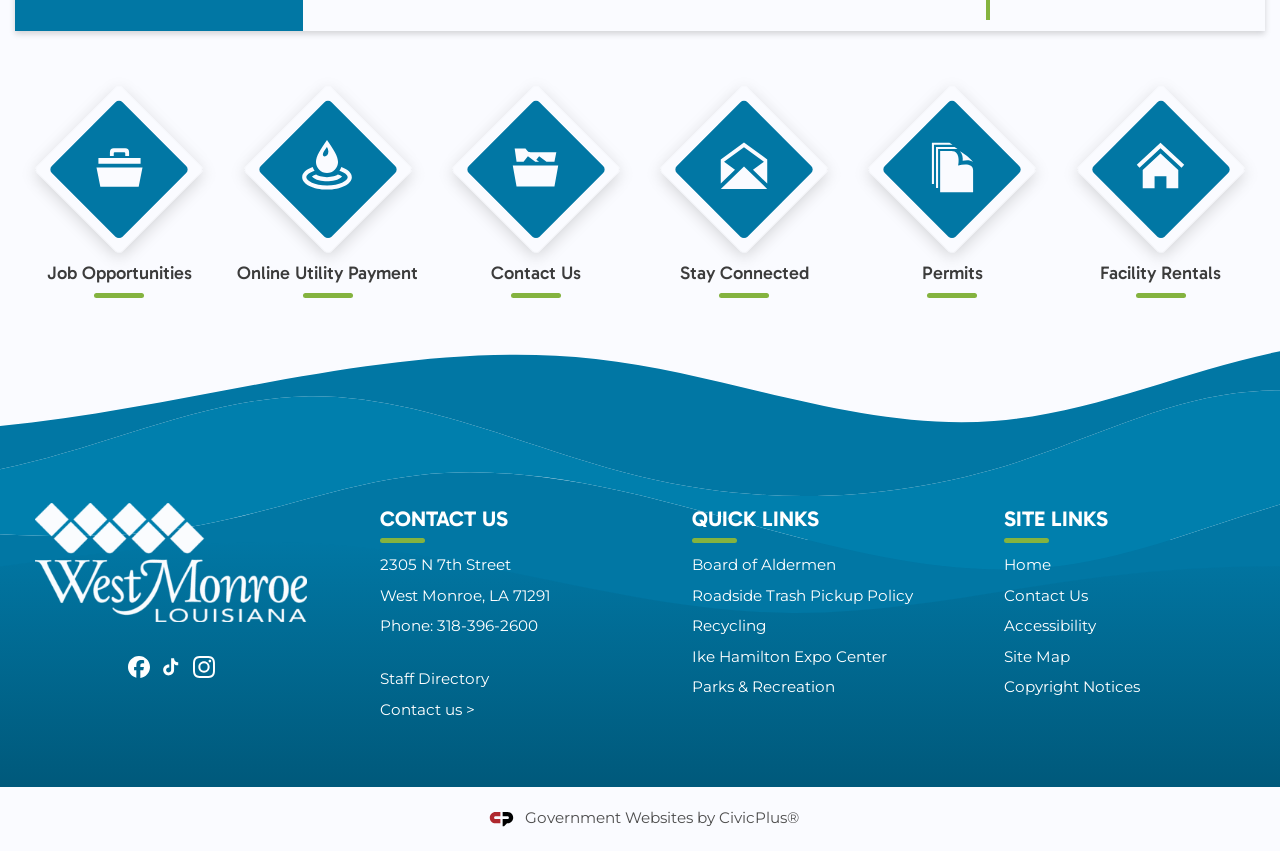Determine the bounding box coordinates of the region to click in order to accomplish the following instruction: "View the 'Features & Amenities' page". Provide the coordinates as four float numbers between 0 and 1, specifically [left, top, right, bottom].

None